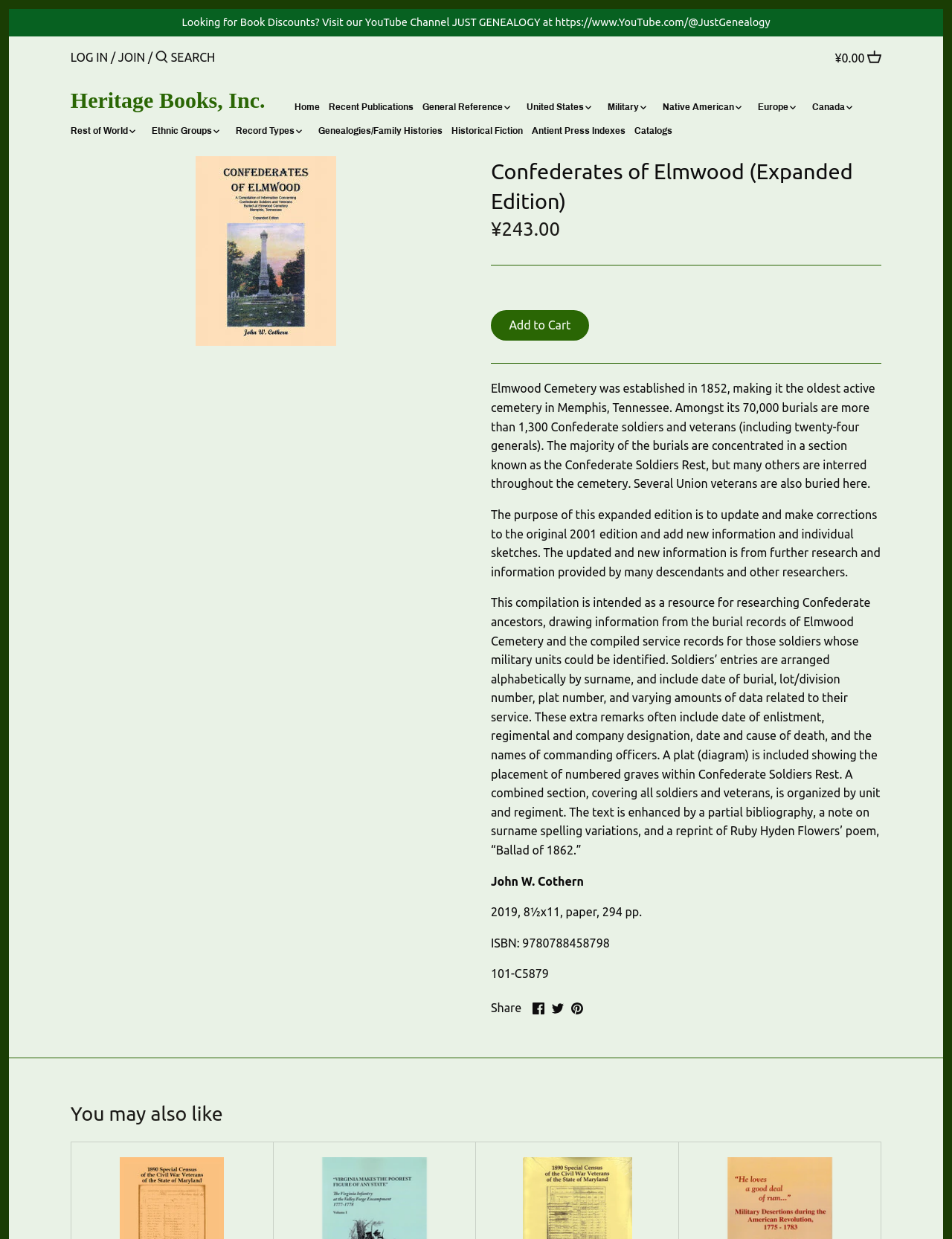Identify the bounding box coordinates of the region that needs to be clicked to carry out this instruction: "Call the phone number". Provide these coordinates as four float numbers ranging from 0 to 1, i.e., [left, top, right, bottom].

None